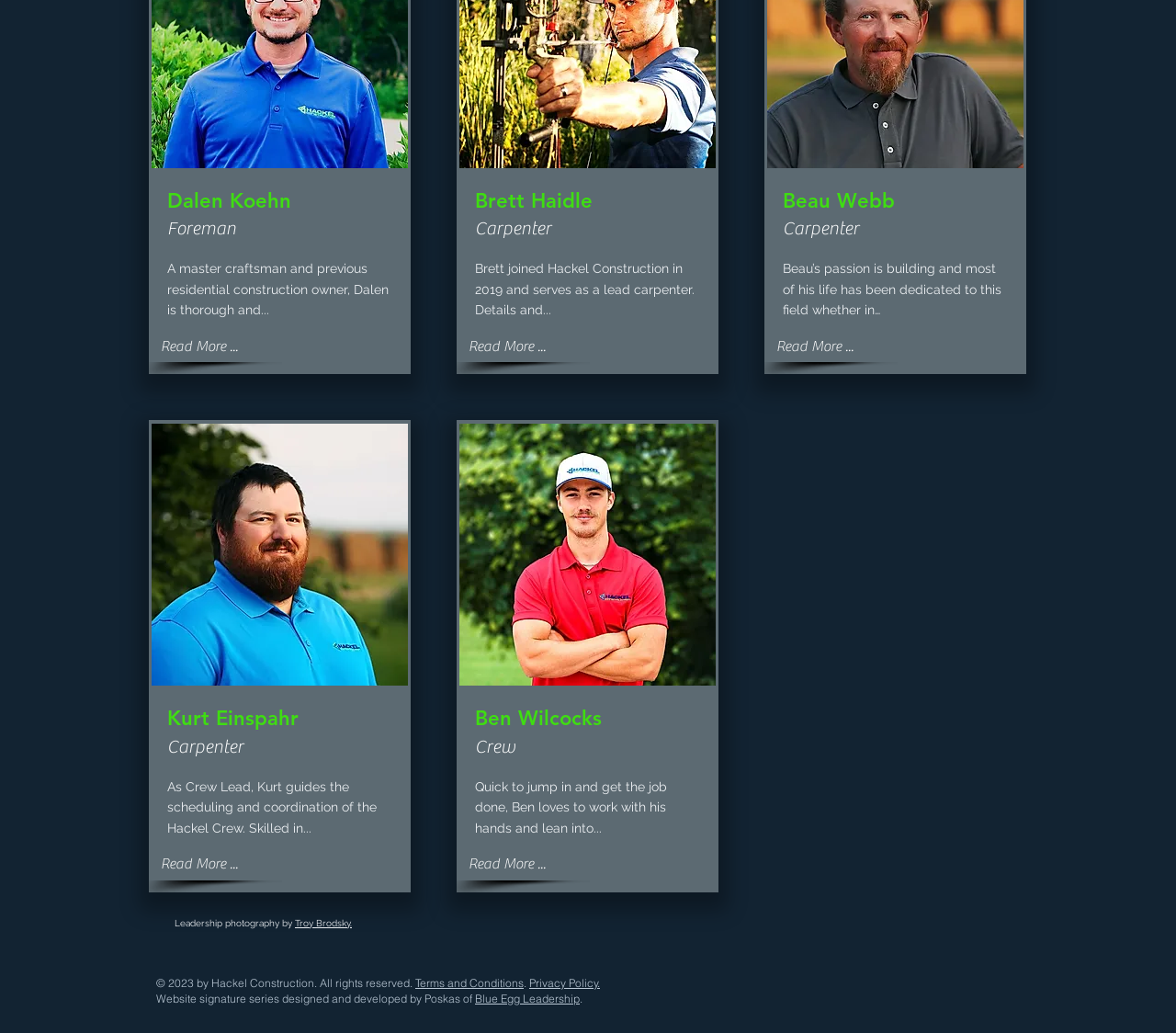What is the purpose of the 'Read More...' links?
Answer the question in as much detail as possible.

The 'Read More...' links are placed below each person's brief description, suggesting that they lead to more detailed information about each individual.